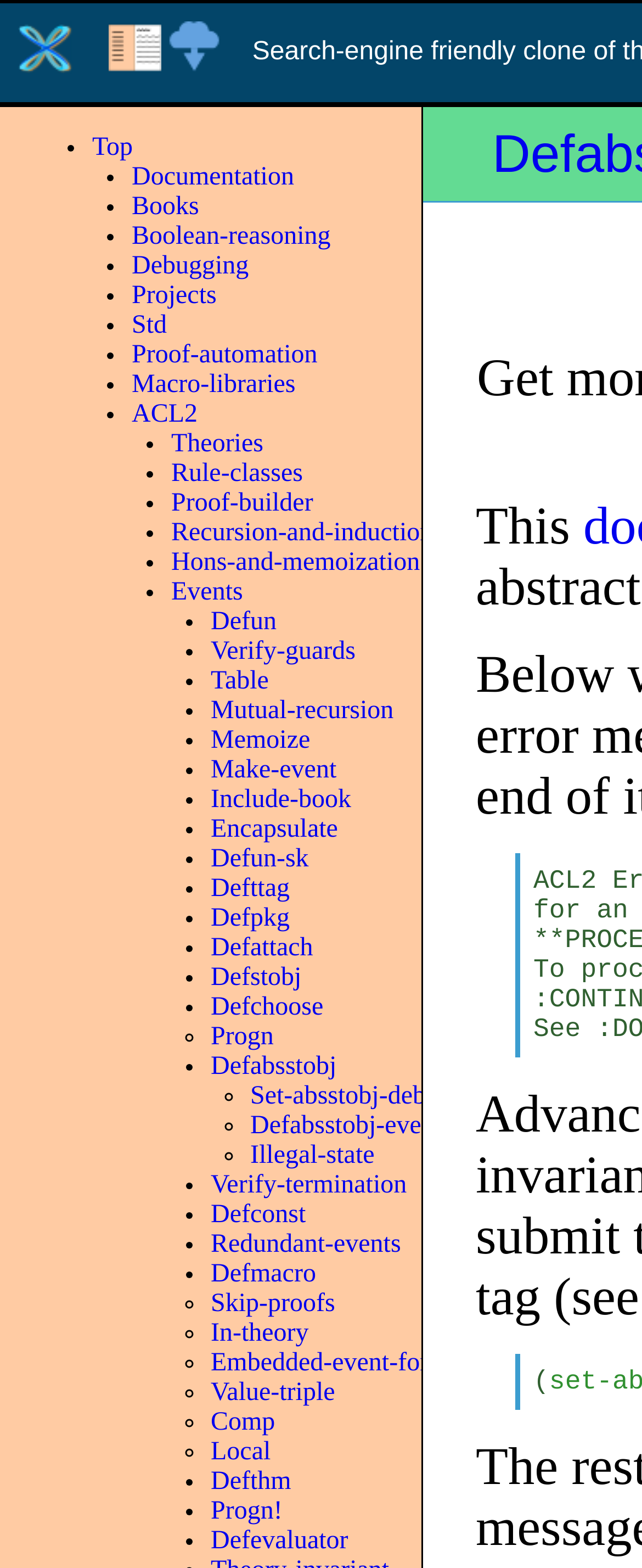Please specify the bounding box coordinates of the region to click in order to perform the following instruction: "Go to Documentation".

[0.205, 0.104, 0.458, 0.122]